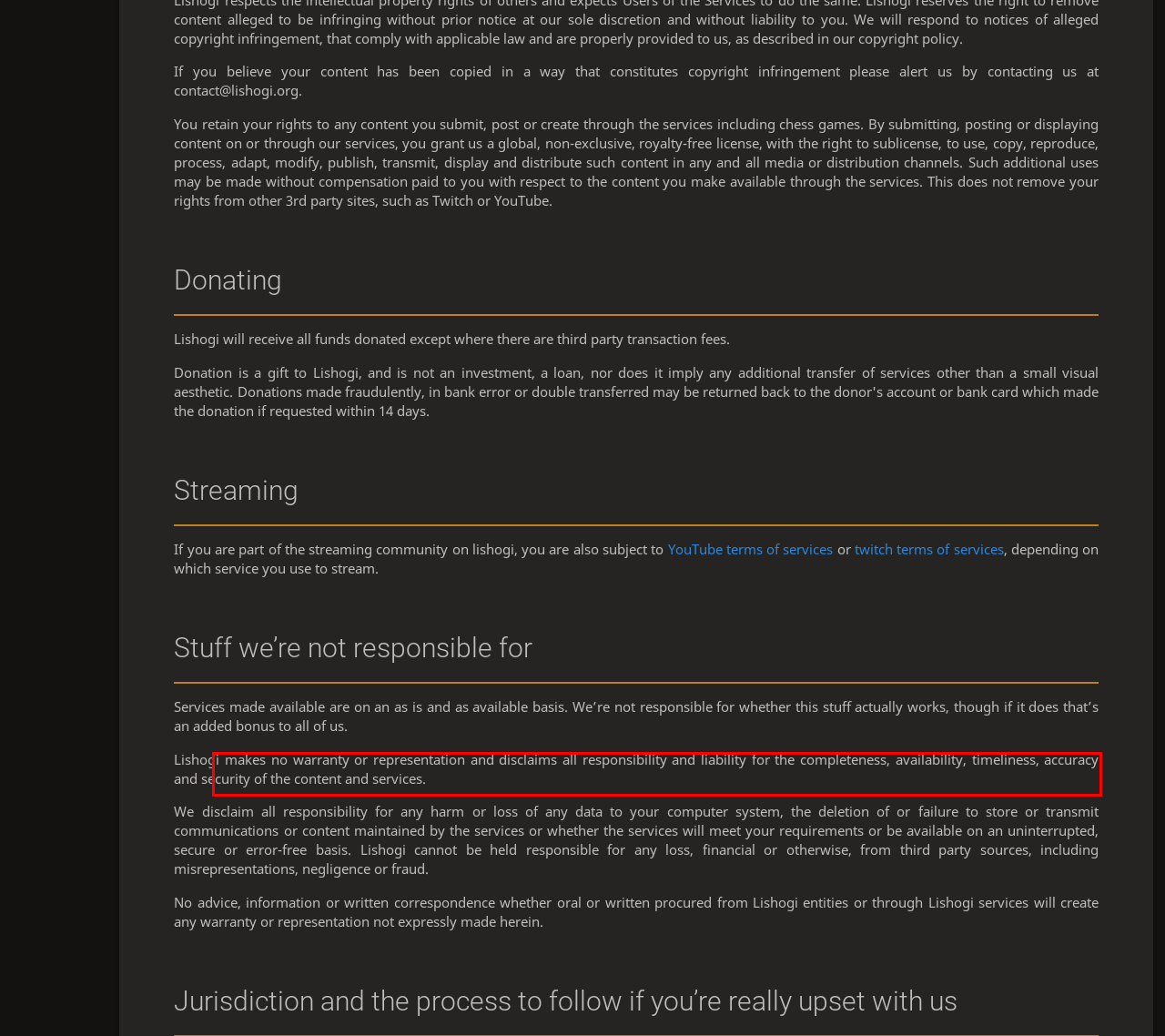From the given screenshot of a webpage, identify the red bounding box and extract the text content within it.

Services made available are on an as is and as available basis. We’re not responsible for whether this stuff actually works, though if it does that’s an added bonus to all of us.